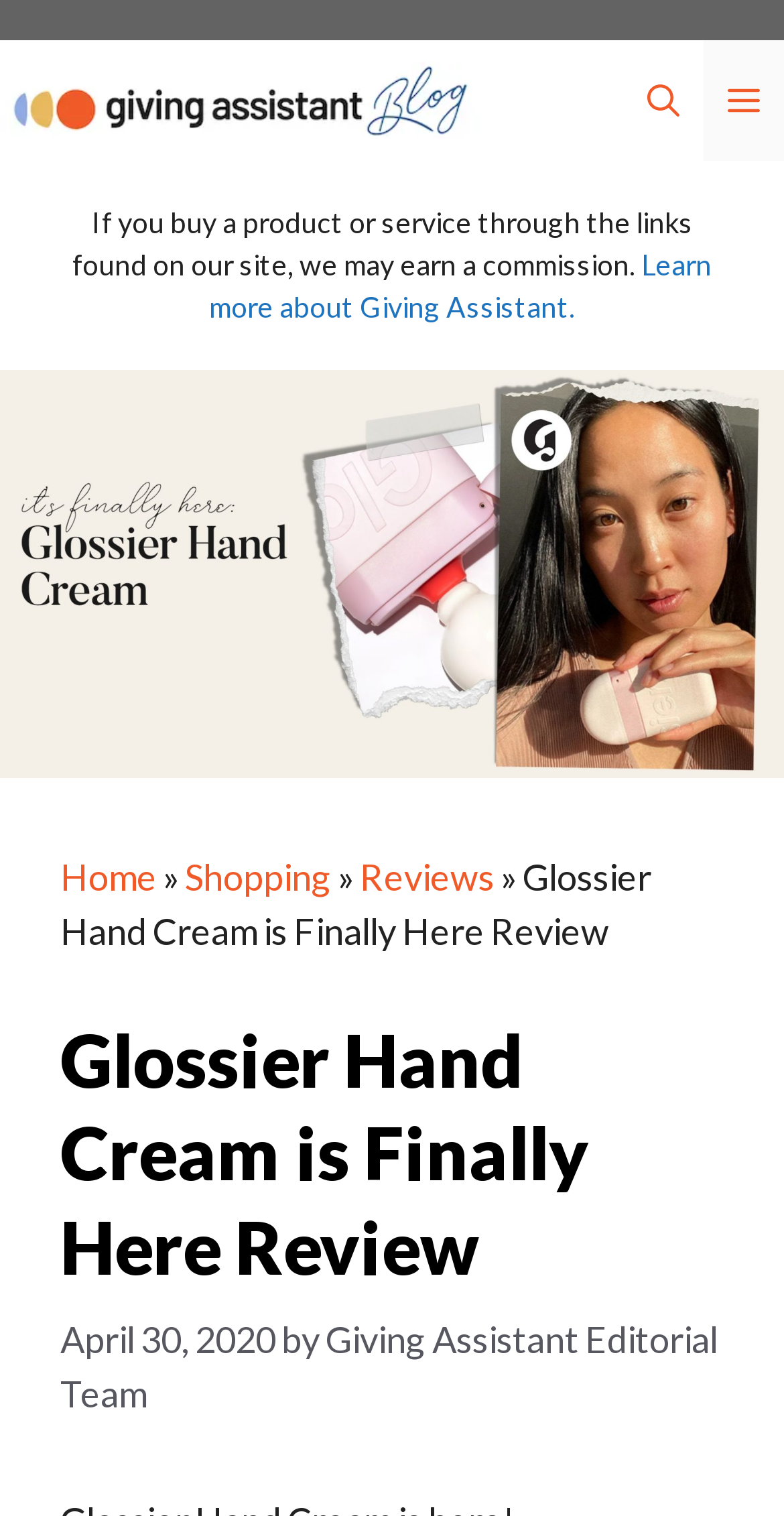Given the description "Home", provide the bounding box coordinates of the corresponding UI element.

[0.077, 0.563, 0.2, 0.592]